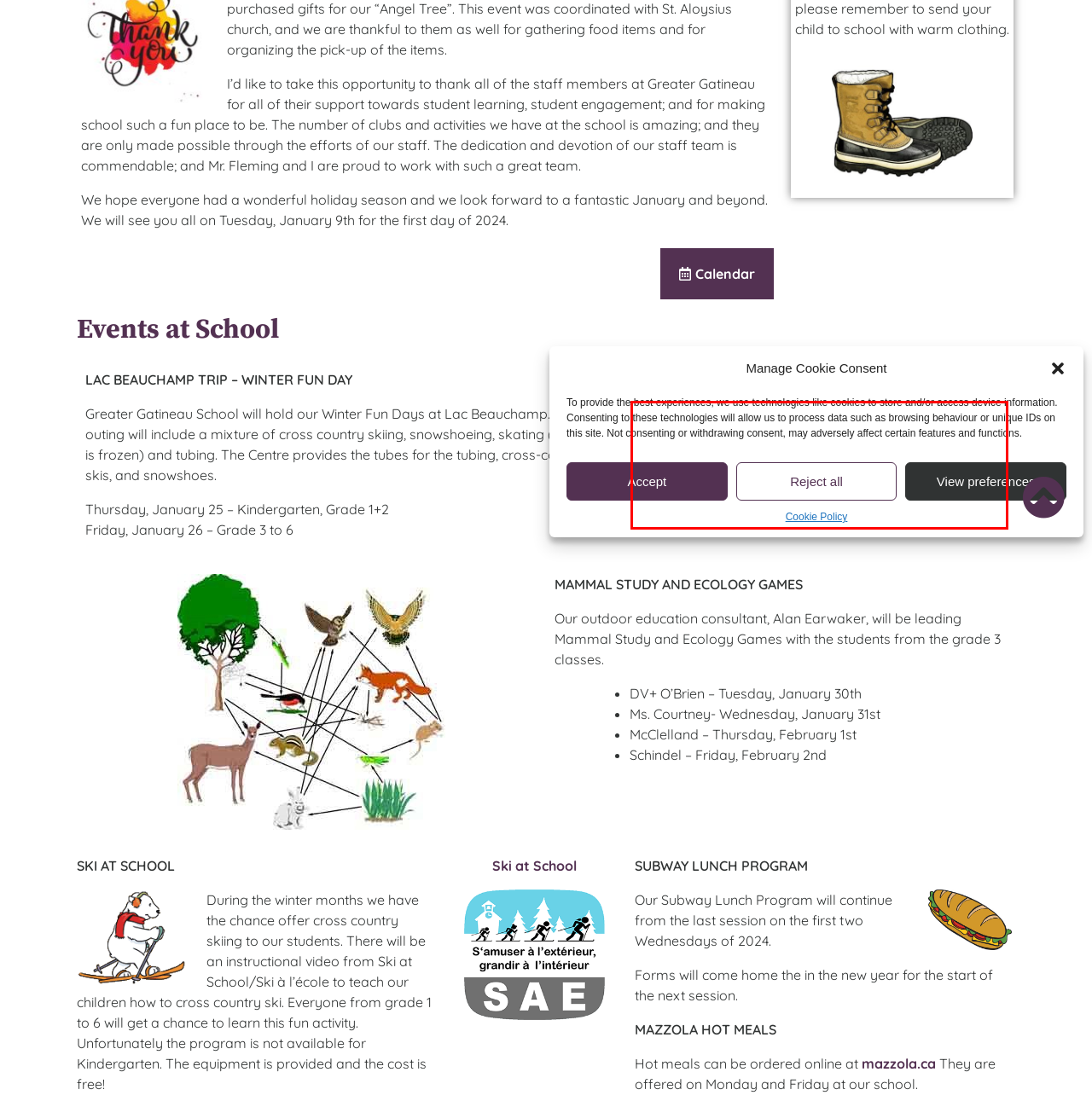Using the provided webpage screenshot, identify and read the text within the red rectangle bounding box.

On Wednesday, January 31st Greater Gatineau will be sending two teams to compete in the WQSB volleyball tournament at Chelsea Elementary School. We look forward to a fun day of volleyball!